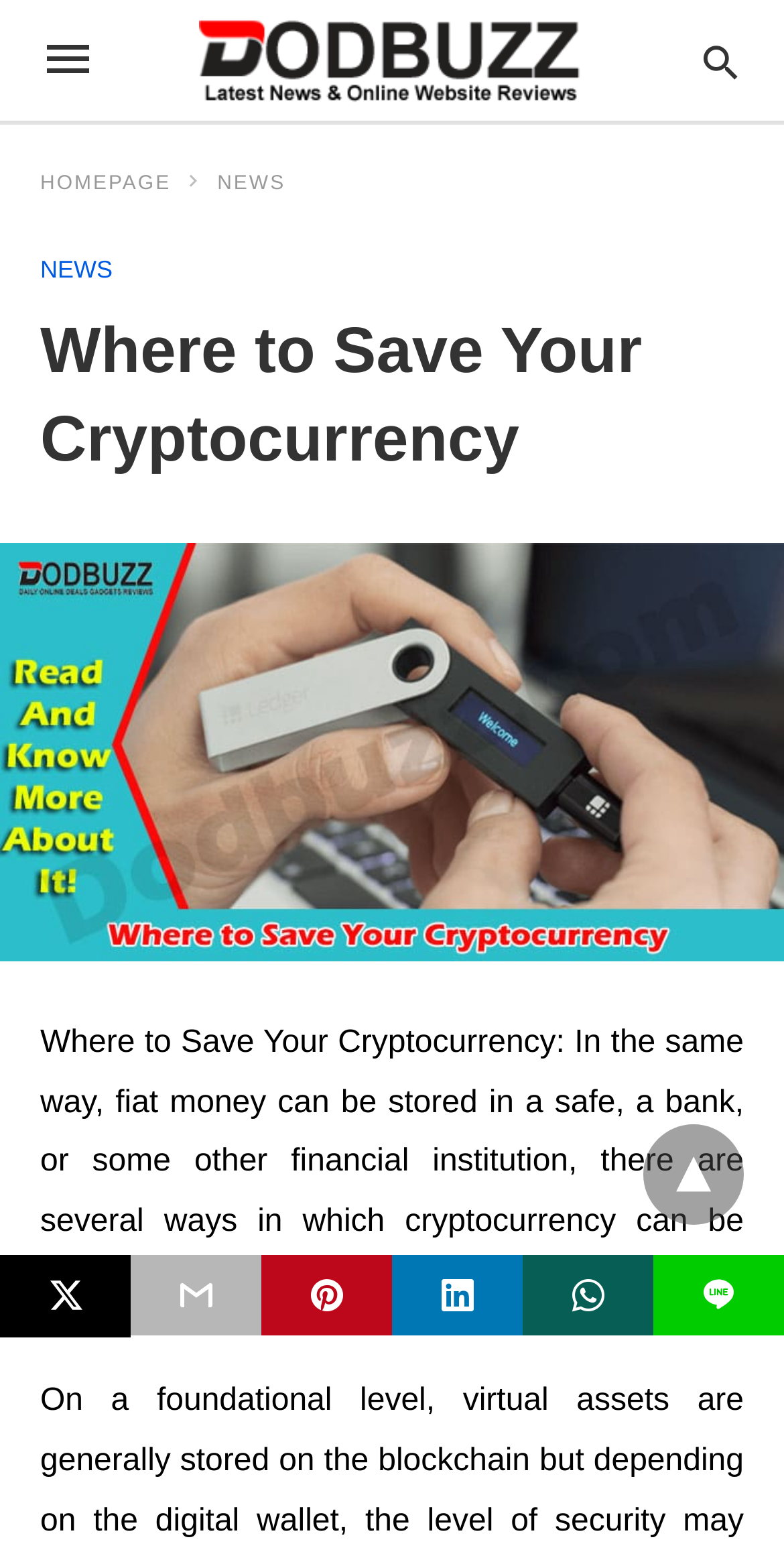How many navigation menu items are there?
Can you provide a detailed and comprehensive answer to the question?

There are two navigation menu items, 'HOMEPAGE' and 'NEWS', located at the top of the webpage.